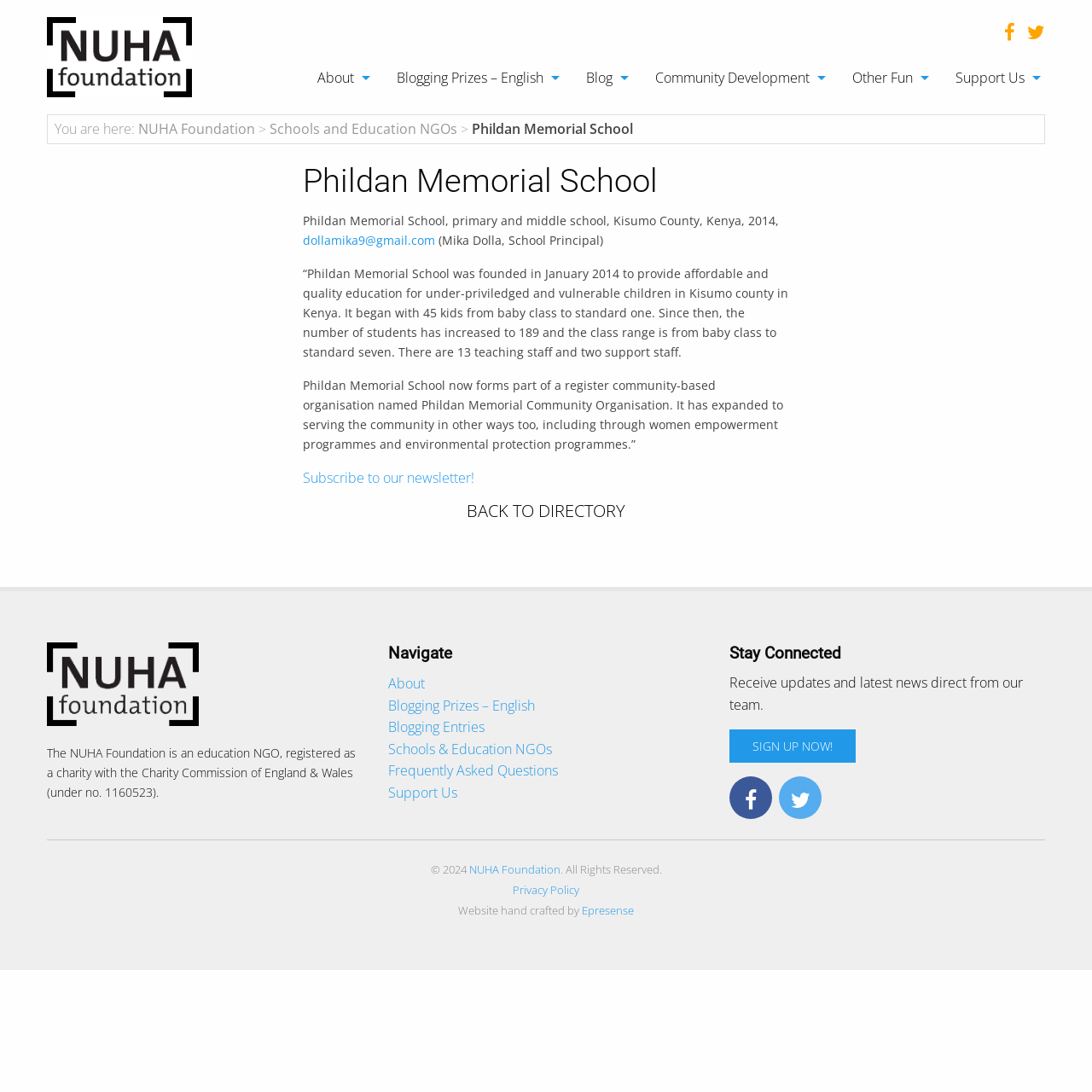Describe every aspect of the webpage in a detailed manner.

The webpage is about Phildan Memorial School, which is part of the NUHA Foundation. At the top of the page, there is a horizontal menu bar with six menu items: About, Blogging Prizes – English, Blog, Community Development, Other Fun, and Support Us. Below the menu bar, there is a breadcrumb navigation section with links to NUHA Foundation, Schools and Education NGOs, and Phildan Memorial School.

The main content of the page is divided into two sections. The left section contains a heading with the school's name, followed by a brief description of the school's history and mission. There is also a link to the school principal's email address and a quote from the principal. The right section contains a call-to-action link to subscribe to the newsletter.

Below the main content, there is a section with a link to go back to the directory. At the bottom of the page, there is a footer section with links to NUHA Foundation, a description of the organization, and a navigation section with links to various pages, including About, Blogging Prizes – English, Blogging Entries, Schools & Education NGOs, Frequently Asked Questions, and Support Us. There is also a section to stay connected with the organization, with a link to sign up for updates and latest news.

The page also features several social media links, including Facebook and Twitter, and a copyright notice at the very bottom.